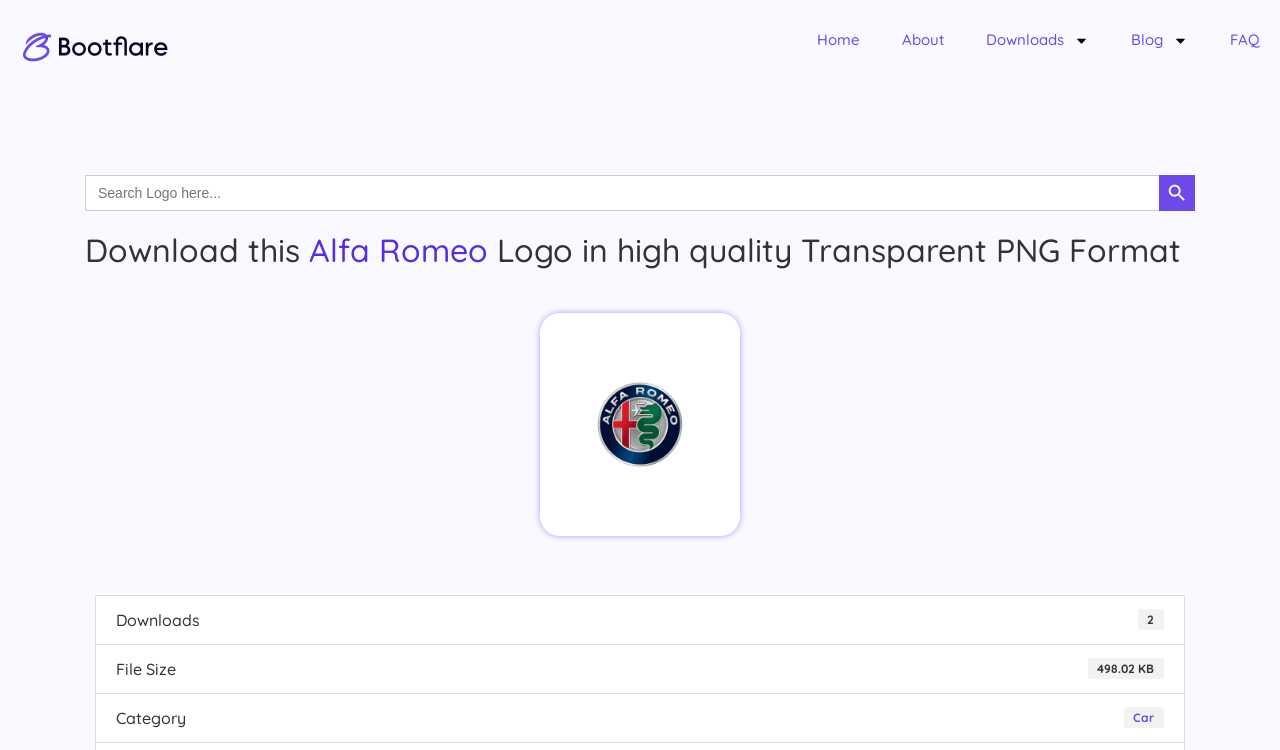Refer to the image and provide an in-depth answer to the question: 
What is the file size of the logo?

The file size of the logo is mentioned on the webpage, which is 498.02 KB, indicating the size of the downloadable file.